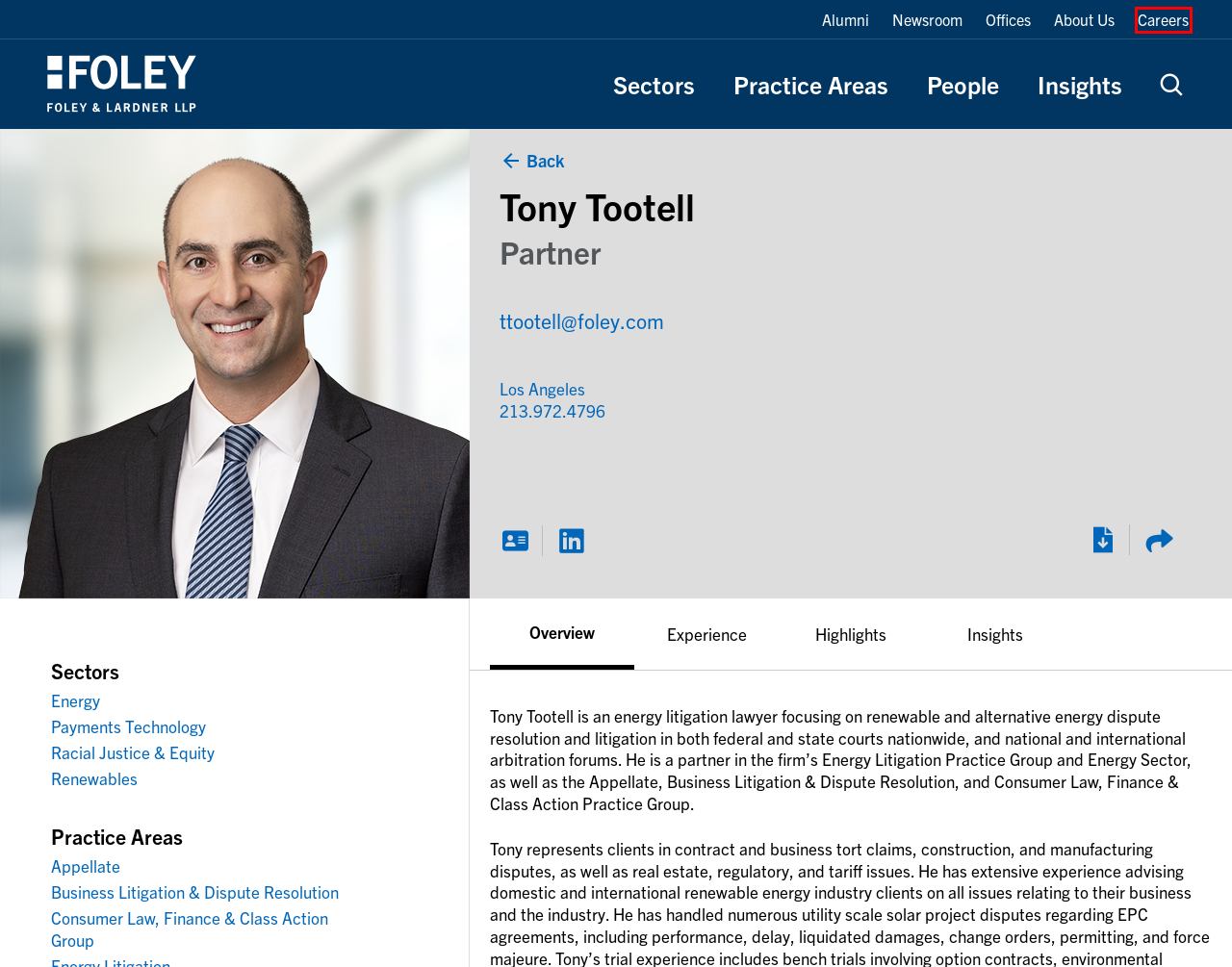You are given a screenshot of a webpage with a red rectangle bounding box around a UI element. Select the webpage description that best matches the new webpage after clicking the element in the bounding box. Here are the candidates:
A. Consumer Law, Finance & Class Action Group | Foley & Lardner LLP
B. Energy | Health Care | Innovative Tech Sectors
C. Payments Technology | Foley & Lardner LLP
D. Los Angeles Law Firm | Foley & Lardner LLP
E. Newsroom | Foley & Lardner LLP
F. Offices | Foley & Lardner LLP
G. Insights | Foley & Lardner LLP
H. Lawyer Careers | Business Professionals Jobs

H